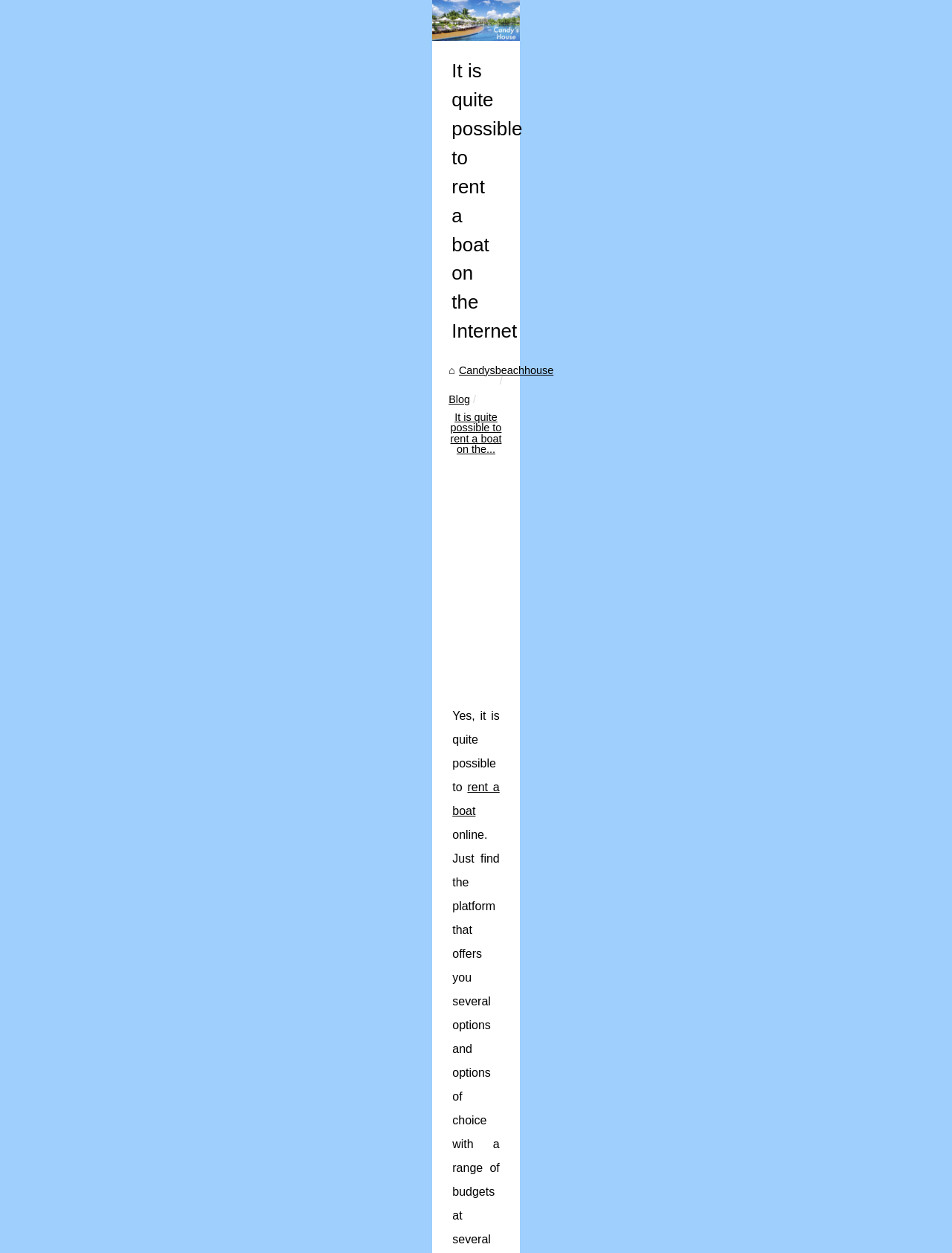Identify and extract the main heading of the webpage.

It is quite possible to rent a boat on the Internet